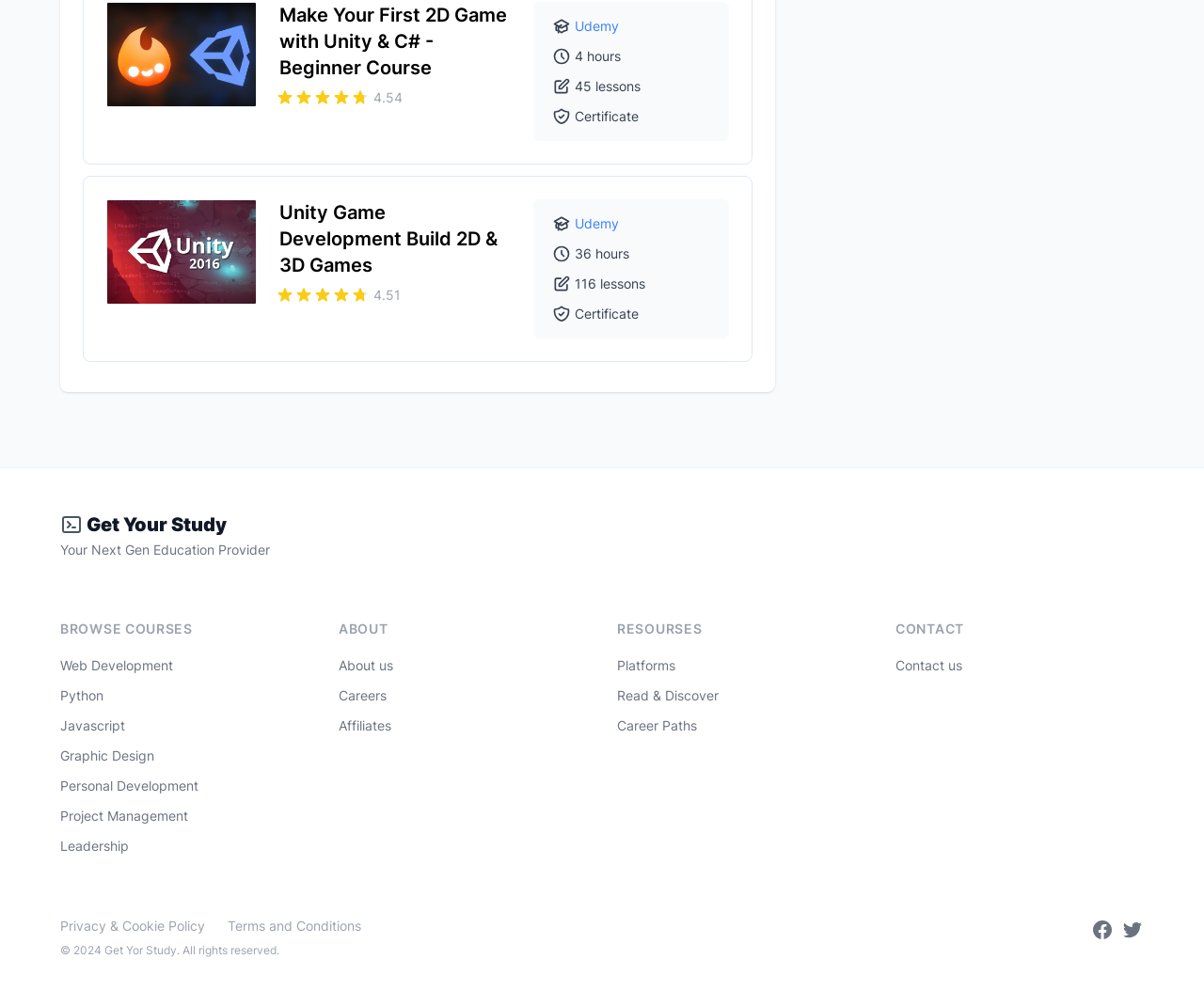Given the webpage screenshot, identify the bounding box of the UI element that matches this description: "Leadership".

[0.05, 0.833, 0.107, 0.849]